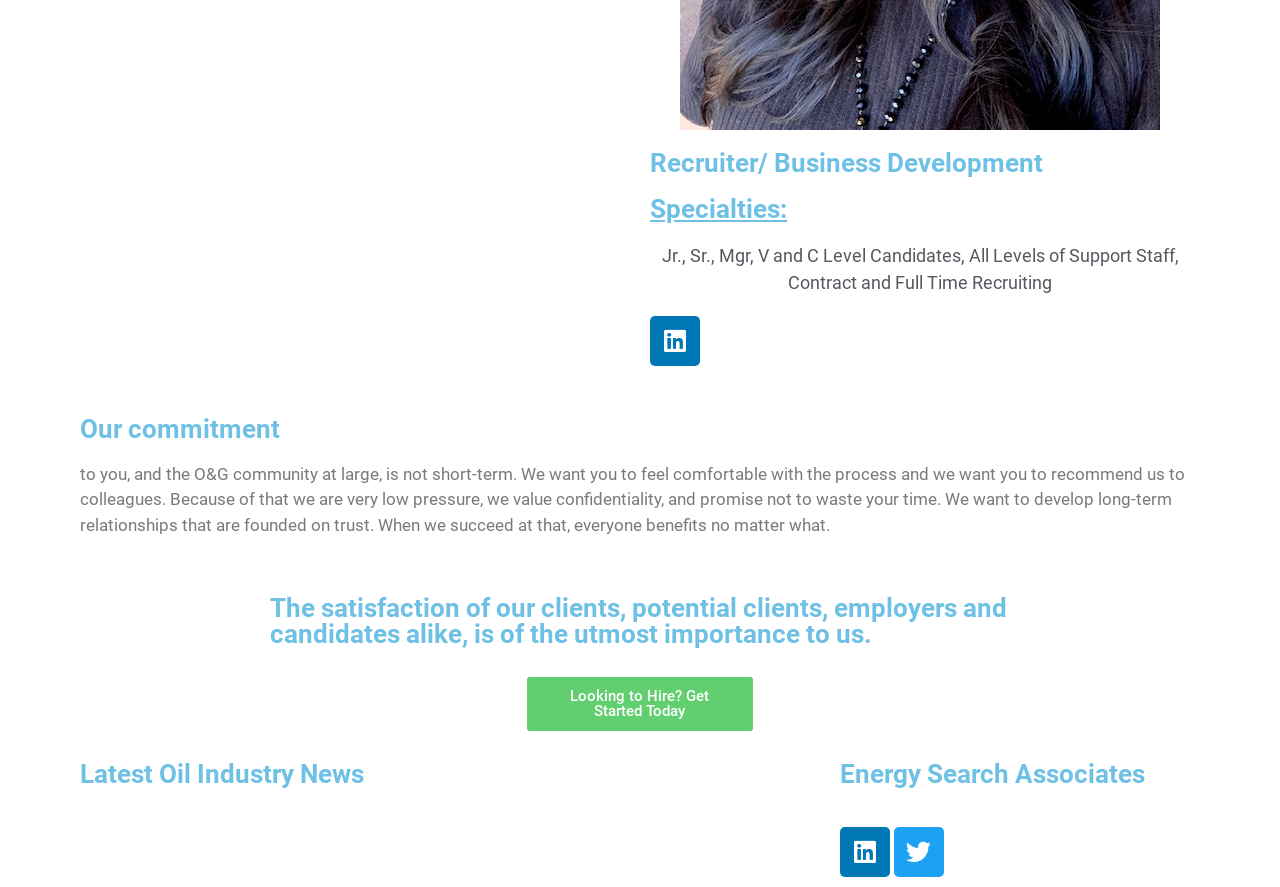Provide a short answer using a single word or phrase for the following question: 
What is the commitment of the recruiter?

Long-term relationships